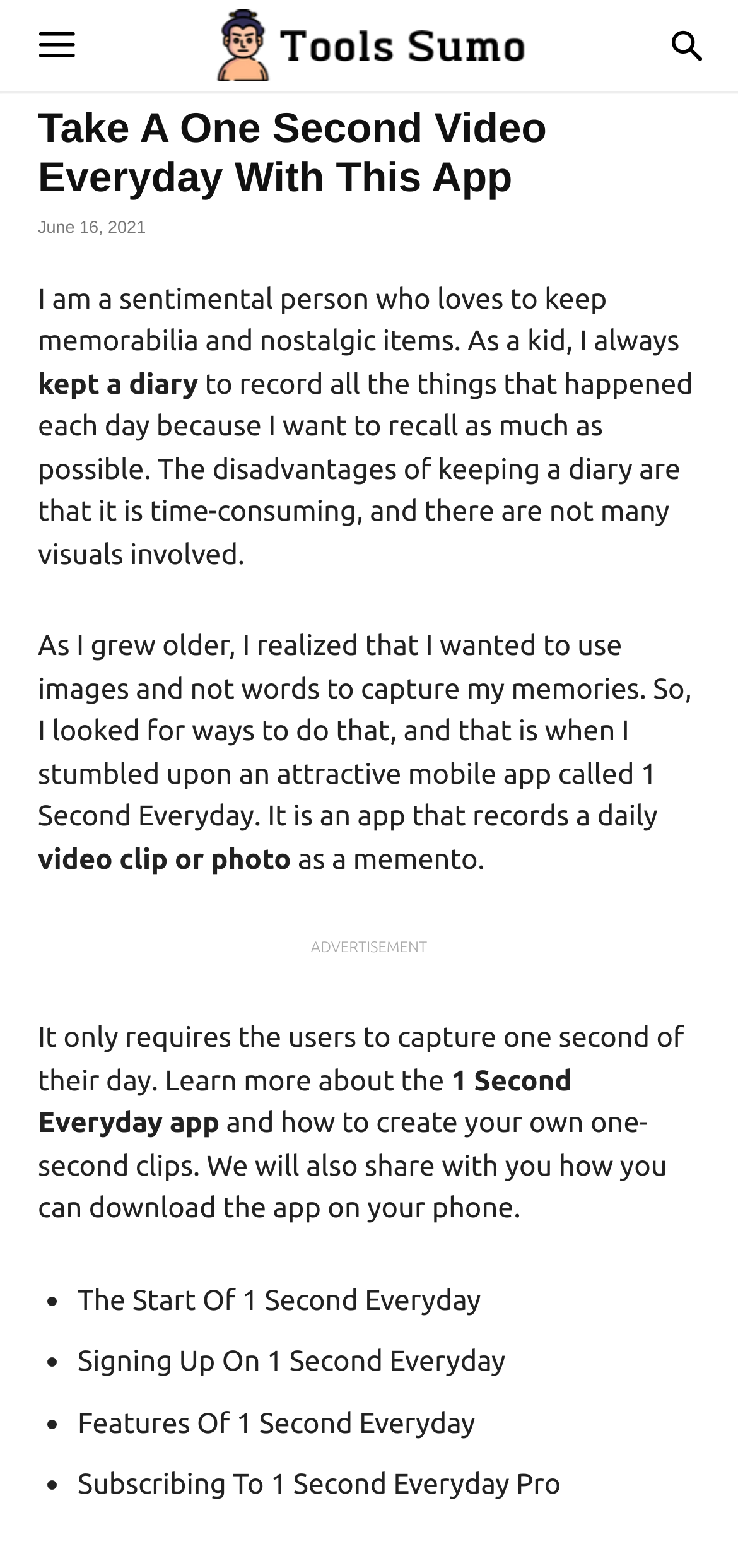What is the minimum time required to capture a memory using the app?
Look at the image and provide a detailed response to the question.

The app requires users to capture only one second of their day, making it a quick and easy way to record memories.